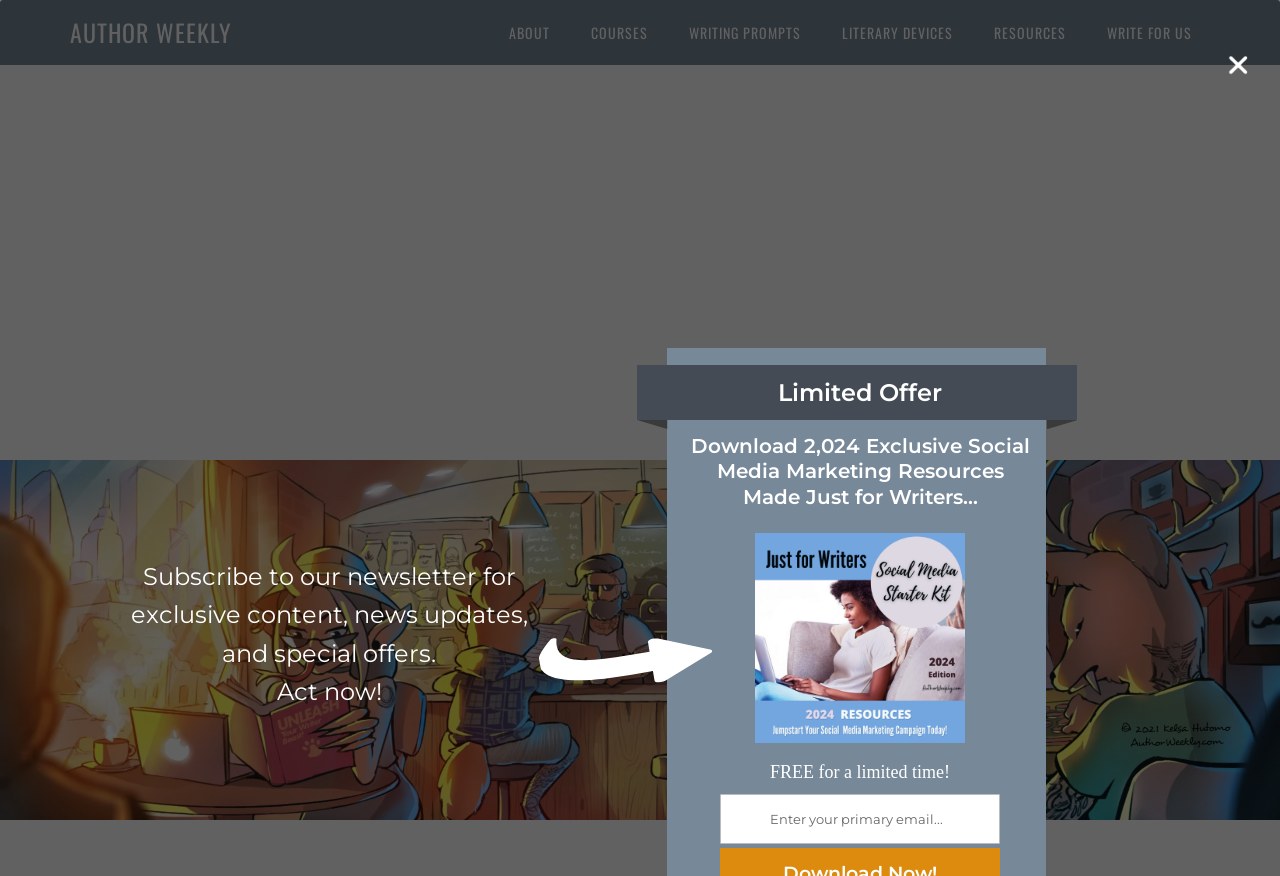Answer the following query with a single word or phrase:
How many navigation links are there?

7